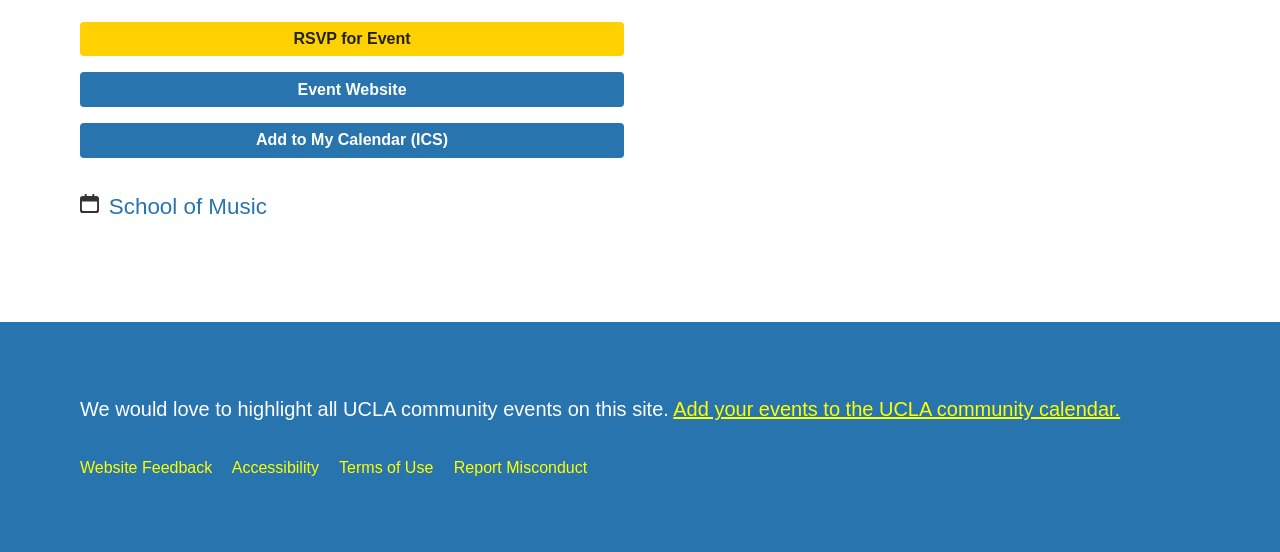Identify the bounding box coordinates of the element that should be clicked to fulfill this task: "Click on the Facebook link". The coordinates should be provided as four float numbers between 0 and 1, i.e., [left, top, right, bottom].

None